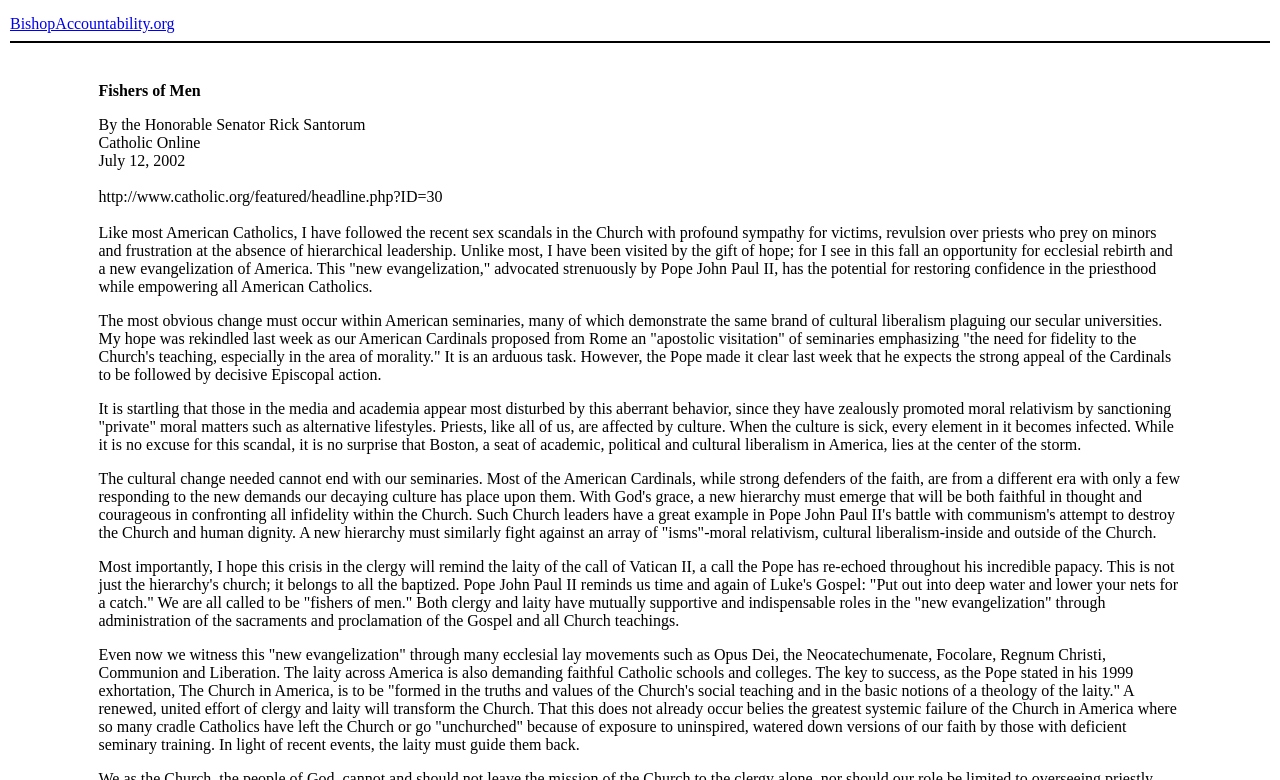What is the role of the laity in the Church?
Kindly give a detailed and elaborate answer to the question.

According to the article, the laity are called to be 'fishers of men', as mentioned in Luke's Gospel, and have a mutually supportive and indispensable role in the 'new evangelization' through the administration of the sacraments and the proclamation of the Gospel and all Church teachings.